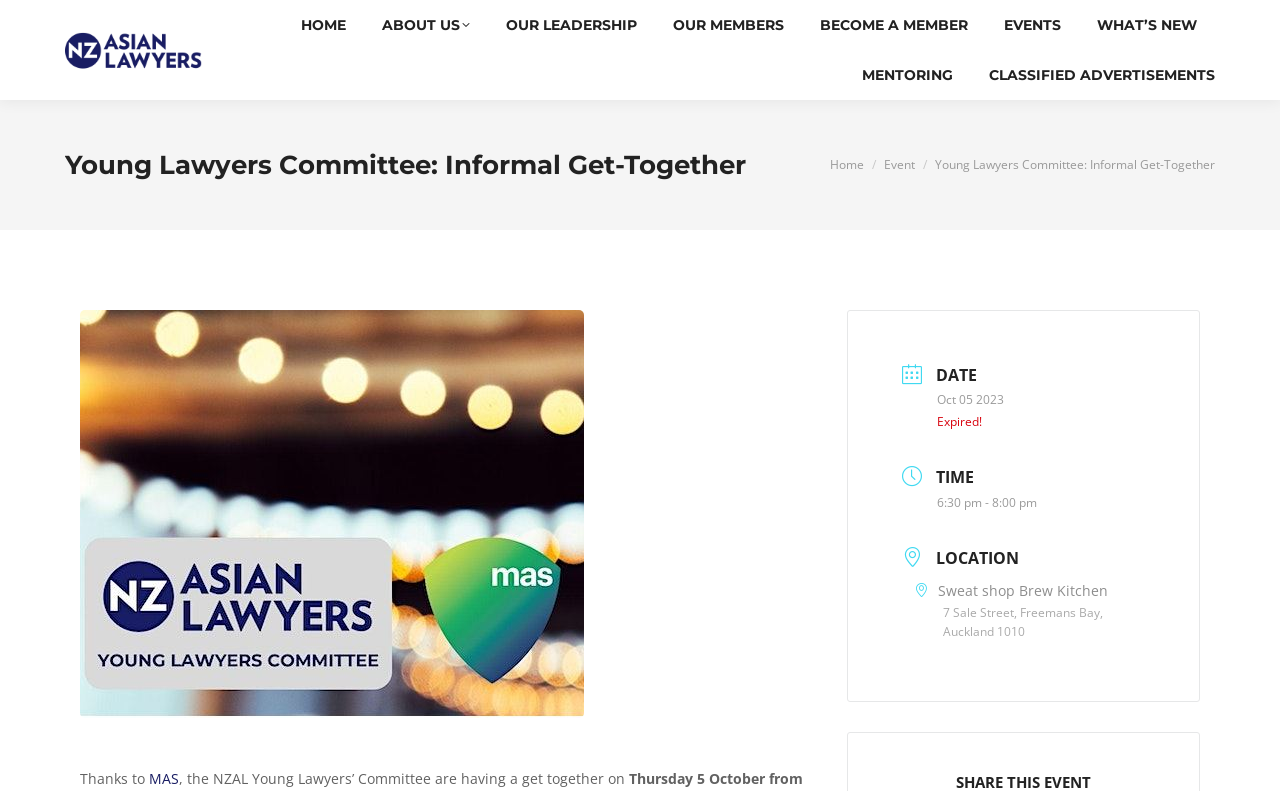What is the time of the informal get-together?
Please provide a detailed answer to the question.

I found the time of the event by looking at the 'TIME' section, which is located below the 'DATE' section. The time is specified as '6:30 pm - 8:00 pm'.